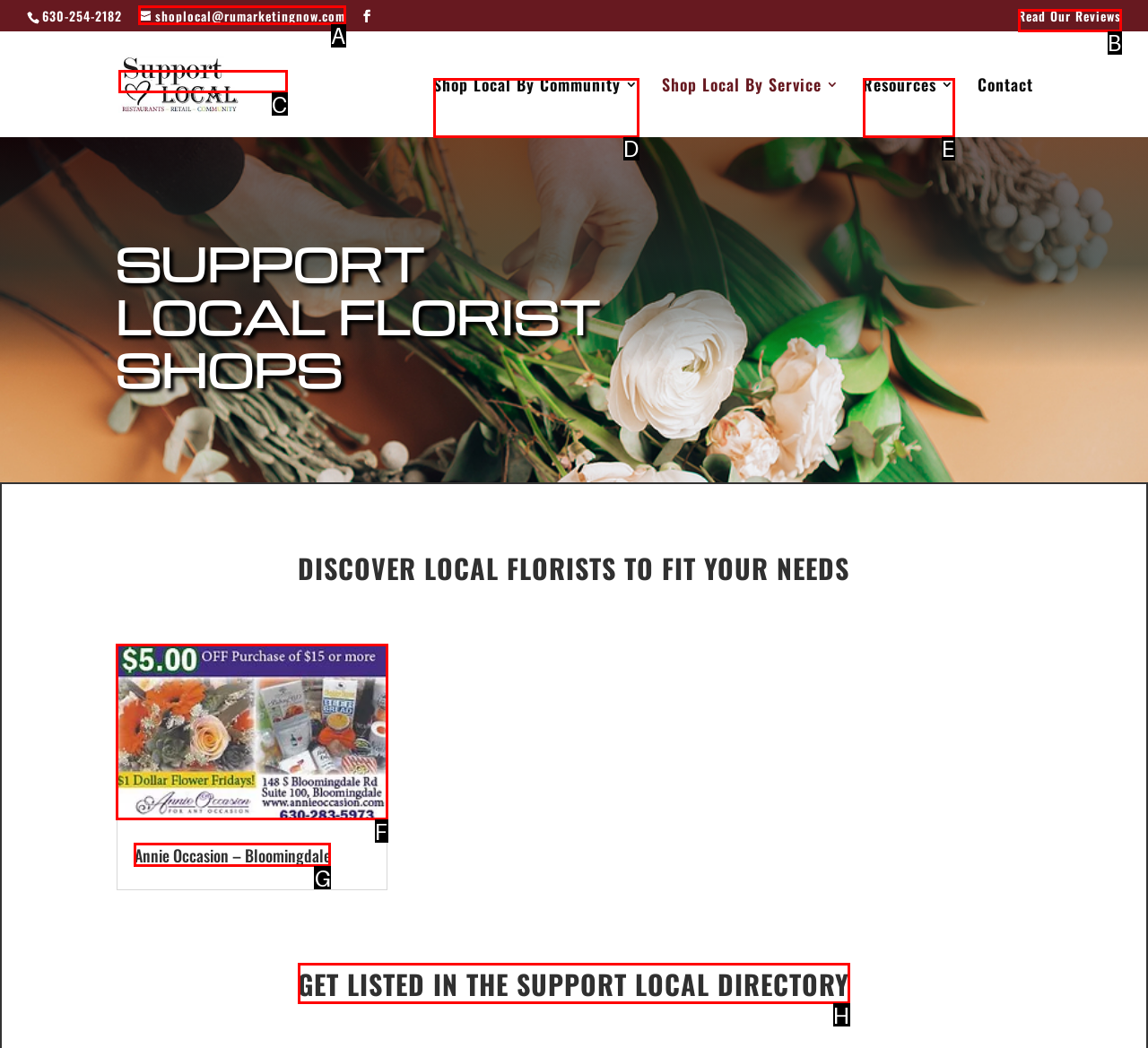Match the description: alt="Support Local" to the appropriate HTML element. Respond with the letter of your selected option.

C